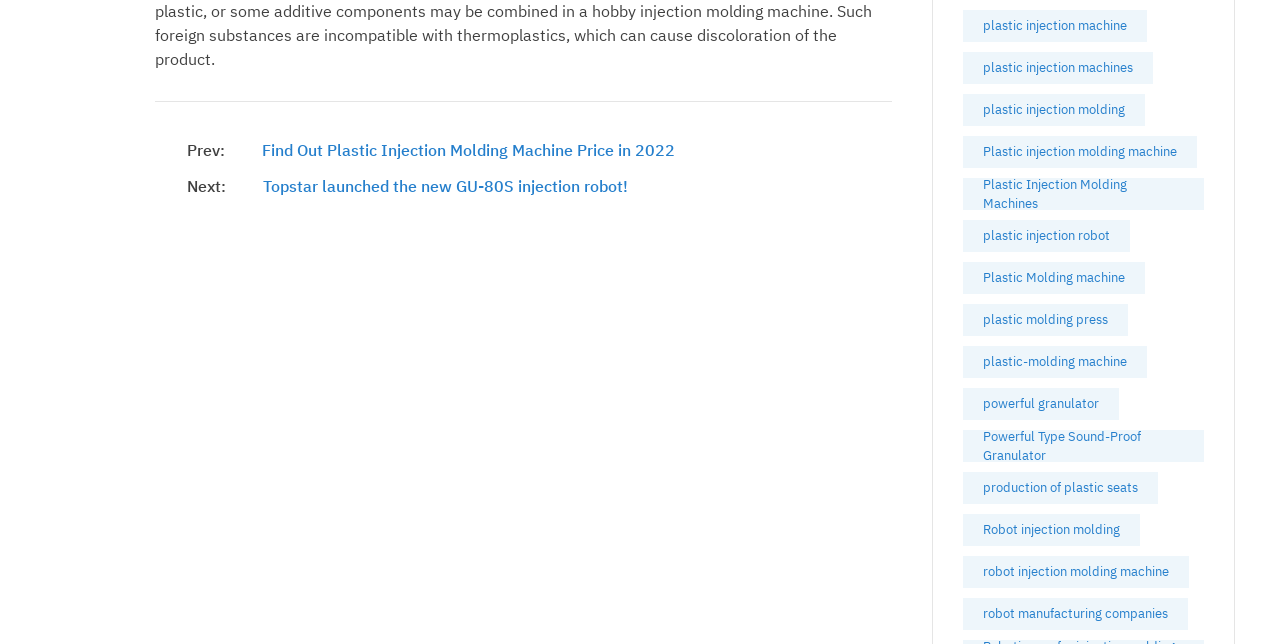Determine the bounding box coordinates of the area to click in order to meet this instruction: "Explore production of plastic seats".

[0.752, 0.733, 0.904, 0.783]